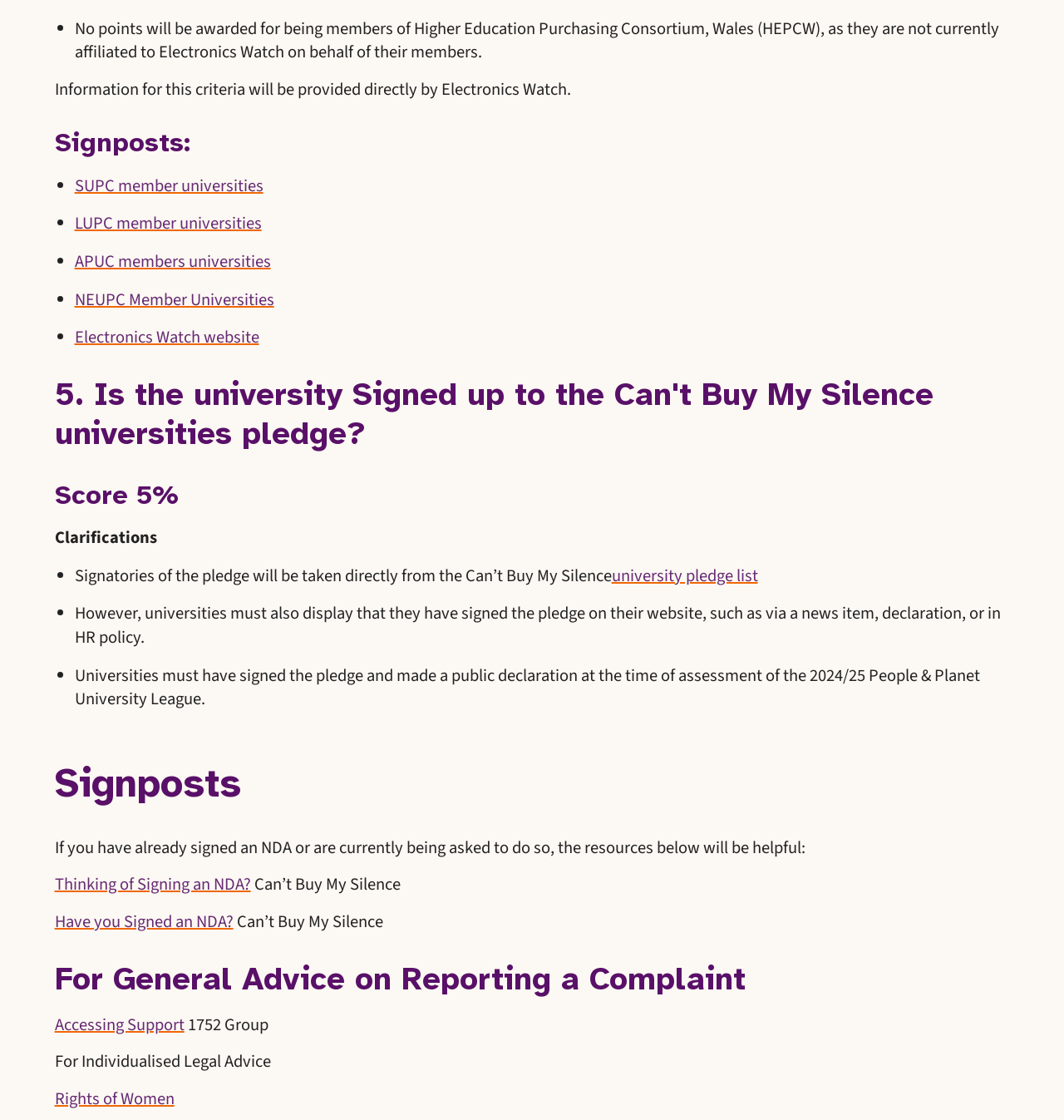Determine the bounding box coordinates of the region to click in order to accomplish the following instruction: "Visit Electronics Watch website". Provide the coordinates as four float numbers between 0 and 1, specifically [left, top, right, bottom].

[0.07, 0.291, 0.243, 0.312]